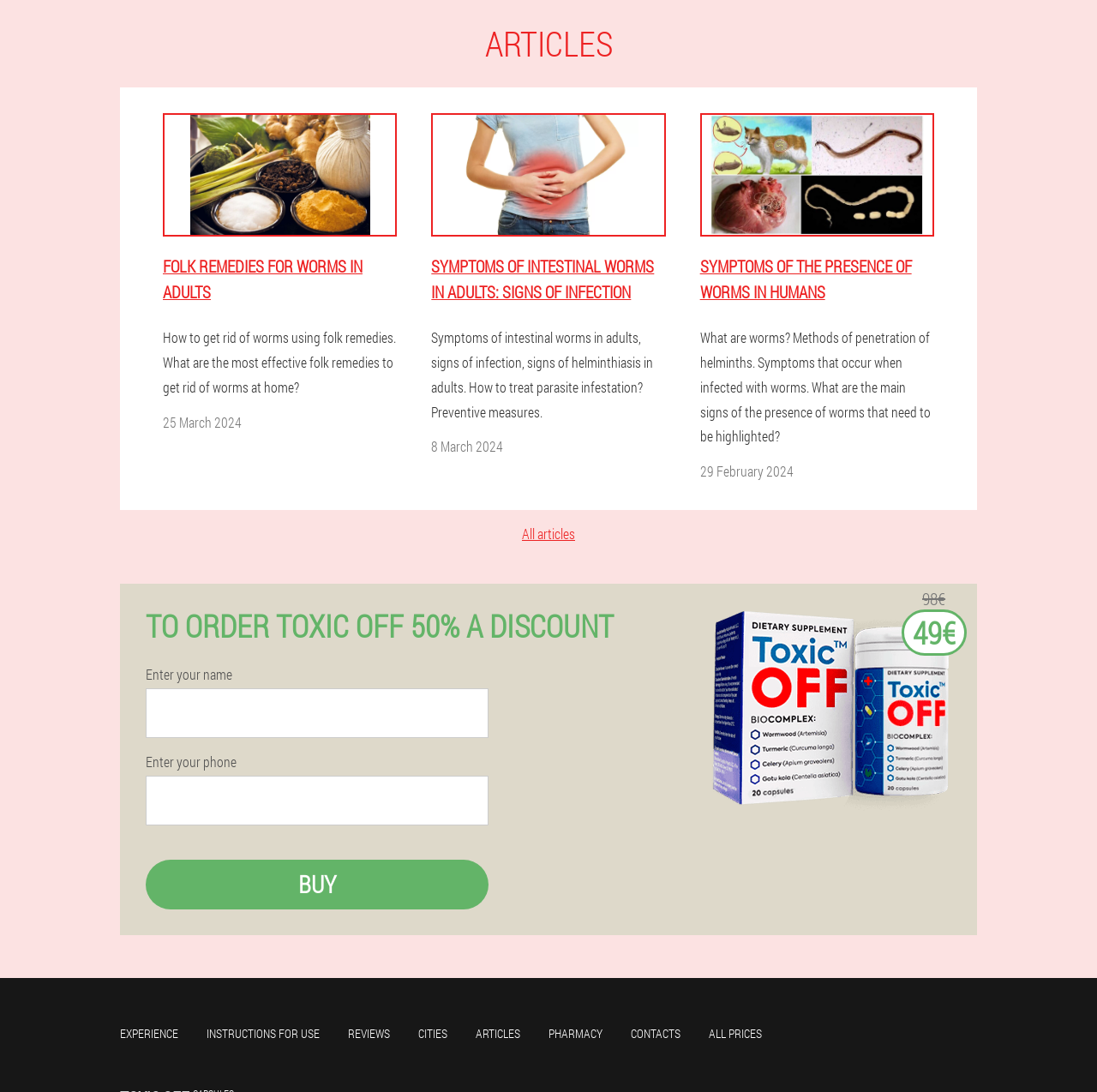Identify the bounding box coordinates of the region I need to click to complete this instruction: "Click on the 'ARTICLES' link".

[0.434, 0.939, 0.474, 0.954]